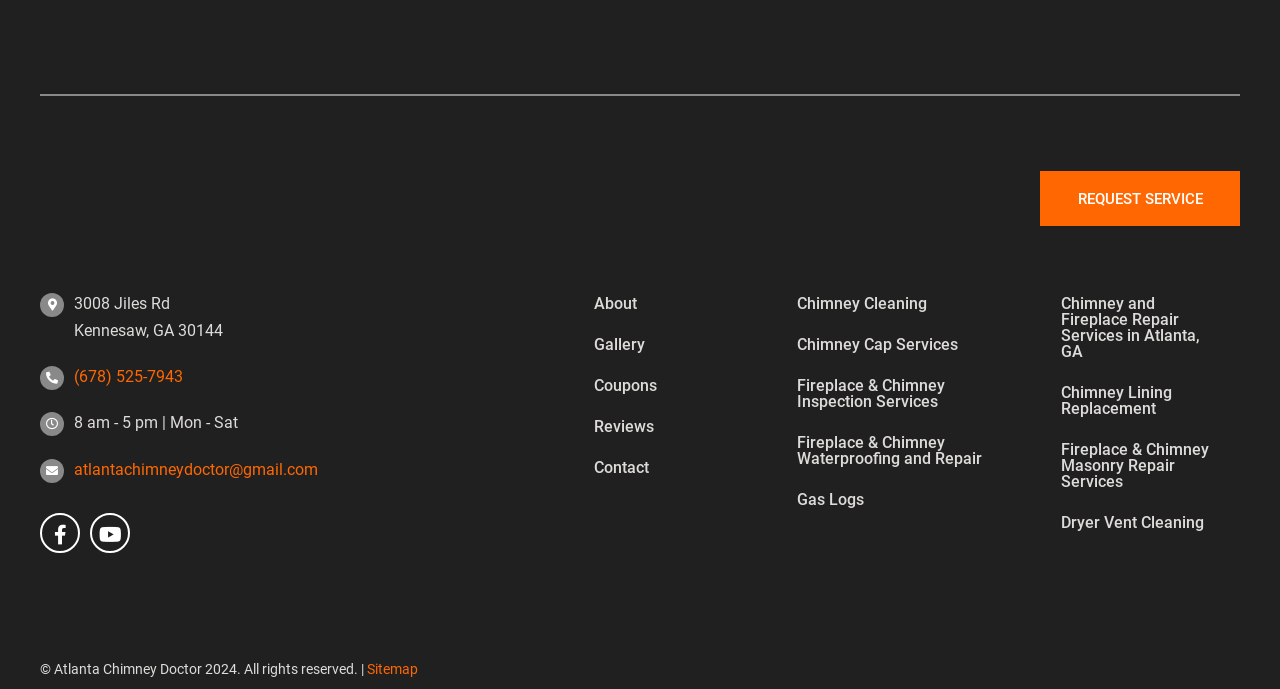Please identify the bounding box coordinates of the clickable region that I should interact with to perform the following instruction: "Visit the Facebook page". The coordinates should be expressed as four float numbers between 0 and 1, i.e., [left, top, right, bottom].

[0.031, 0.745, 0.062, 0.803]